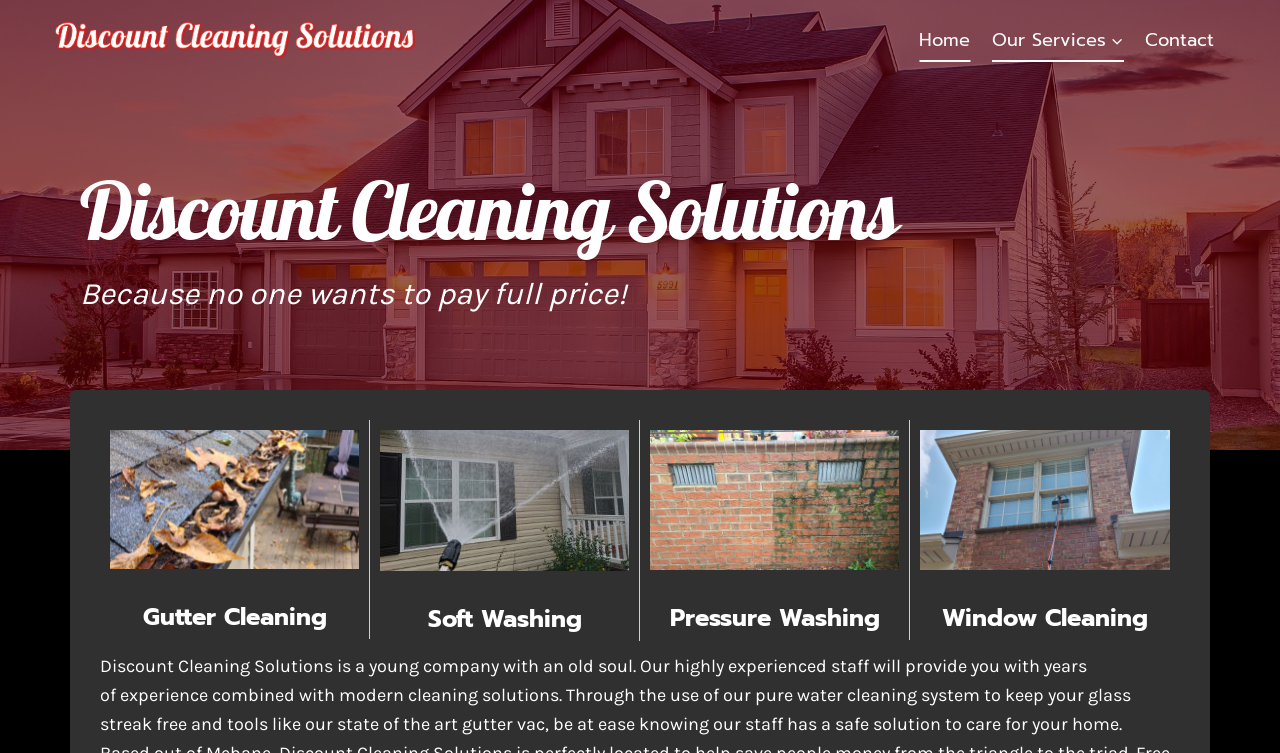Identify the bounding box for the element characterized by the following description: "Our ServicesExpand".

[0.766, 0.024, 0.886, 0.082]